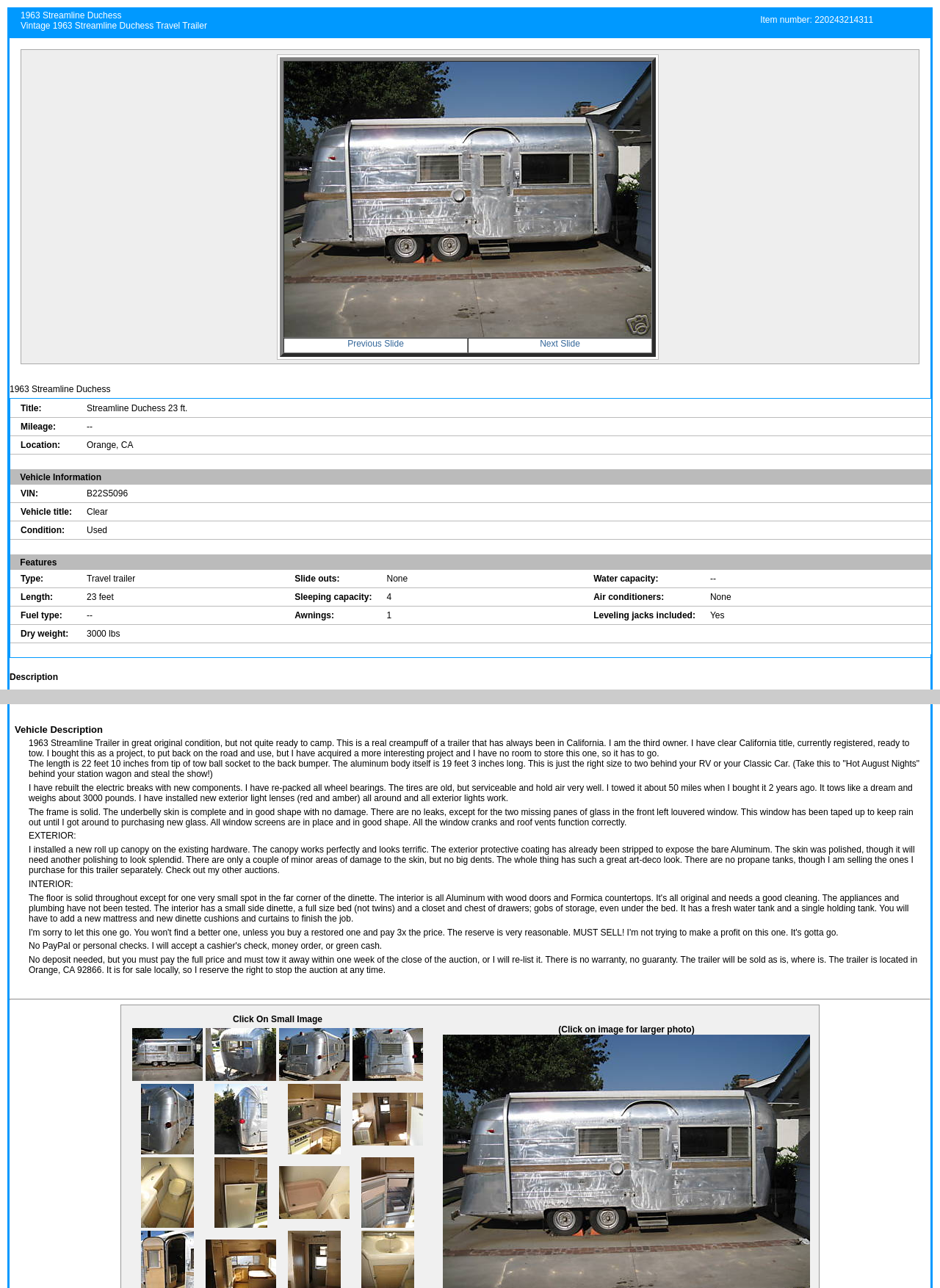How many feet is the 1963 Streamline Duchess?
Using the image as a reference, answer with just one word or a short phrase.

23 ft